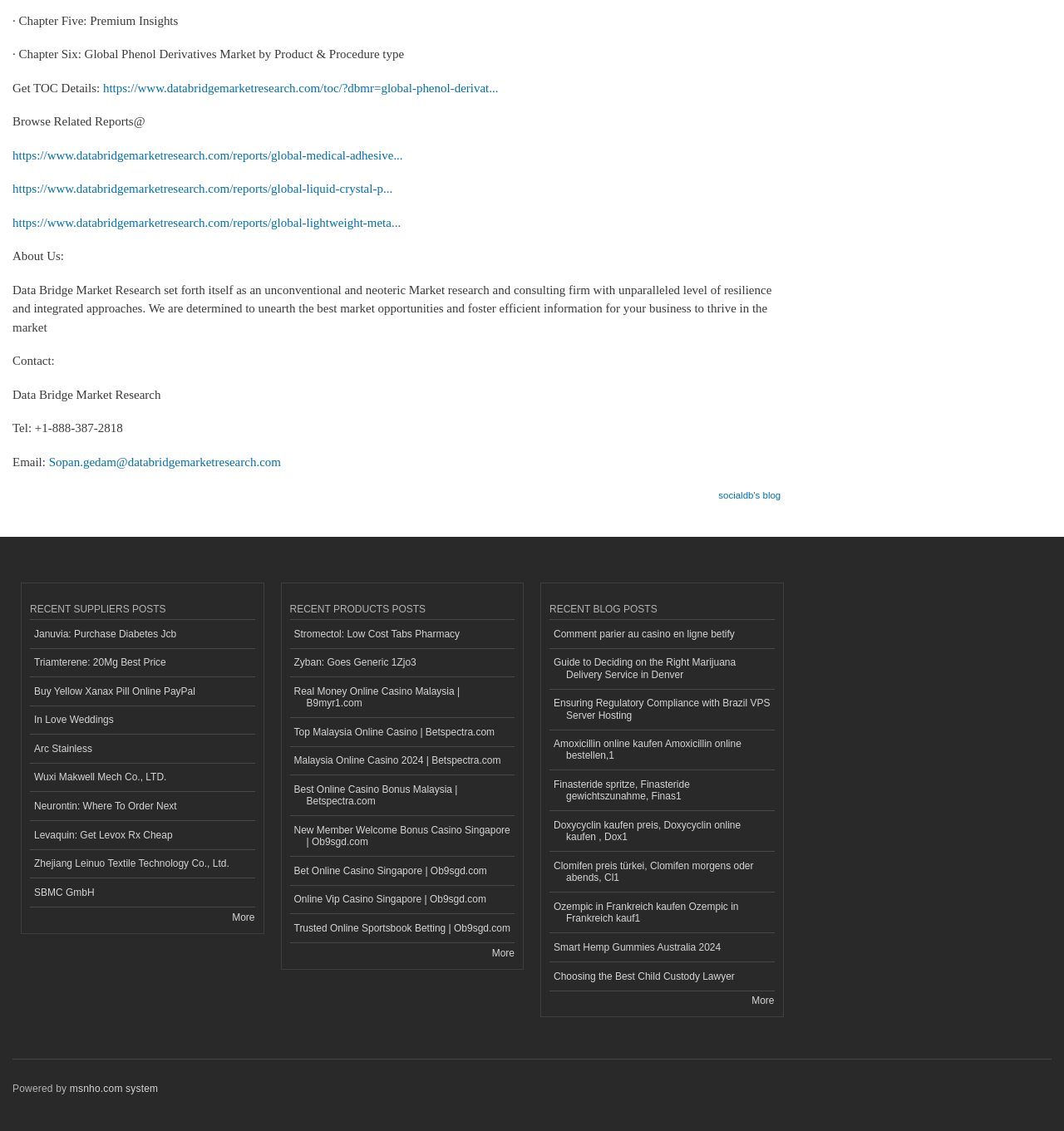What is the title of the first chapter?
Kindly answer the question with as much detail as you can.

The answer can be found in the static text element '· Chapter Five: Premium Insights' which is one of the chapter titles listed on the webpage.